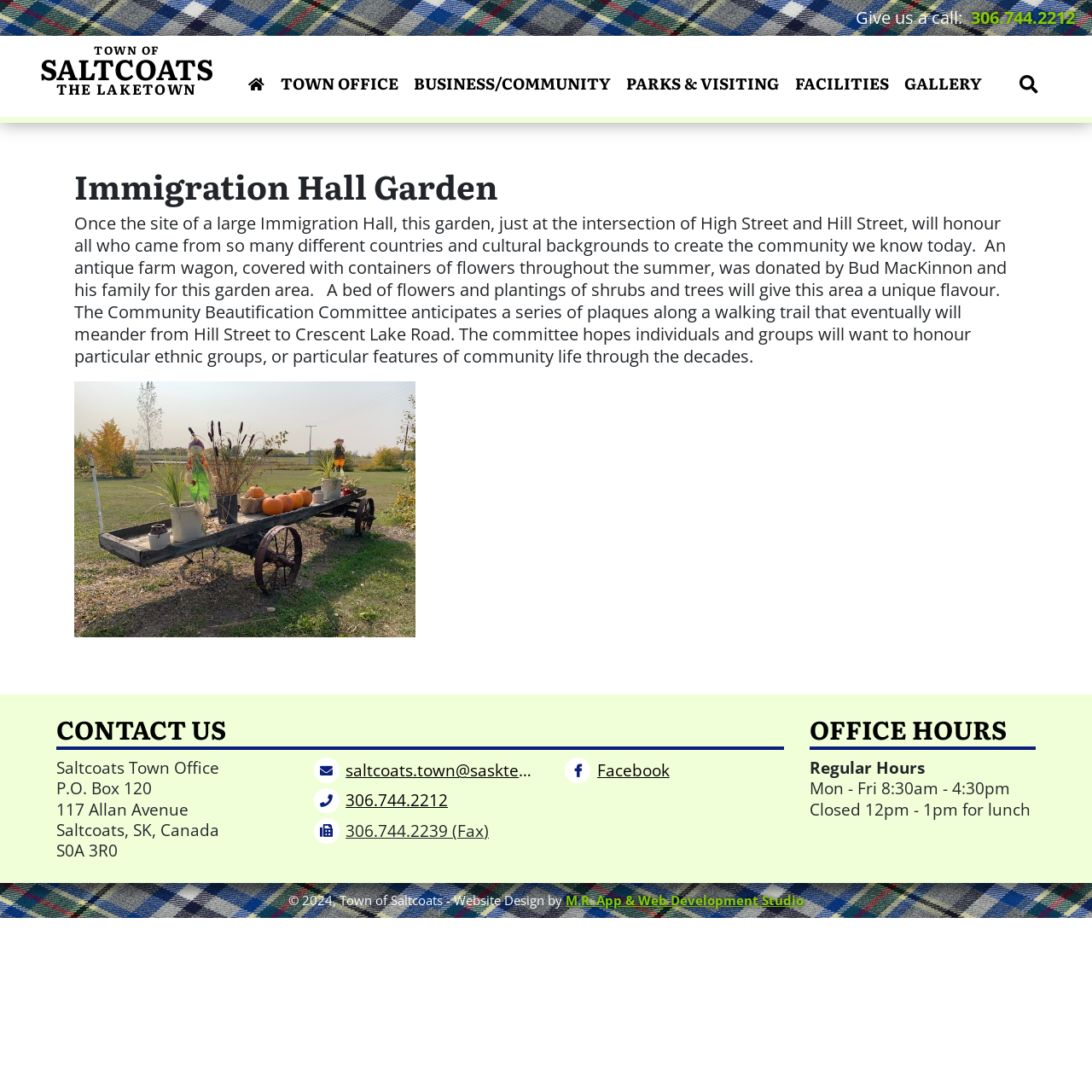Pinpoint the bounding box coordinates of the element you need to click to execute the following instruction: "Visit the town office website". The bounding box should be represented by four float numbers between 0 and 1, in the format [left, top, right, bottom].

[0.25, 0.065, 0.372, 0.091]